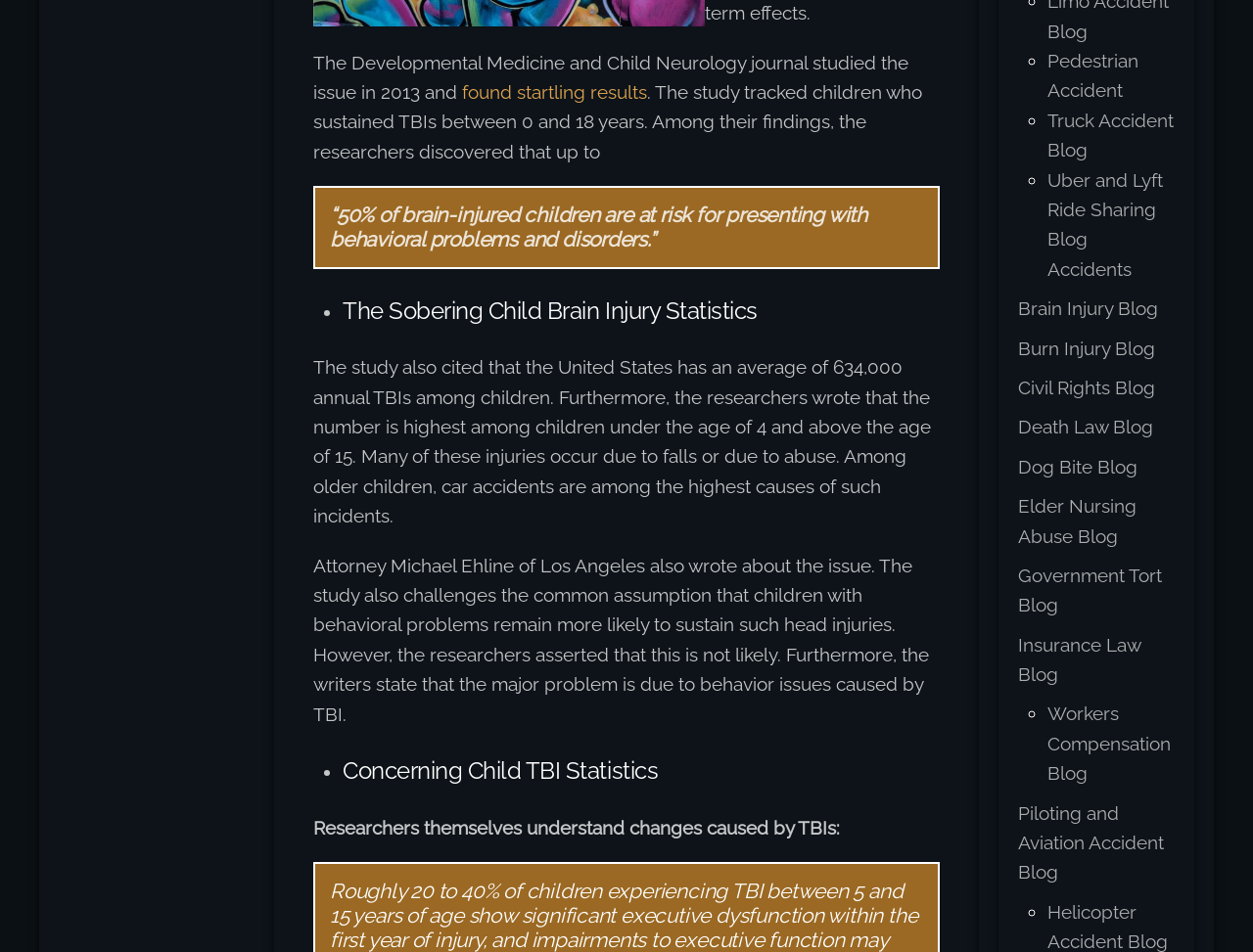What is the age range with the highest number of TBIs?
Look at the image and provide a detailed response to the question.

The answer can be found in the StaticText section of the webpage, which states 'the number is highest among children under the age of 4 and above the age of 15.' This is a direct quote from the webpage.